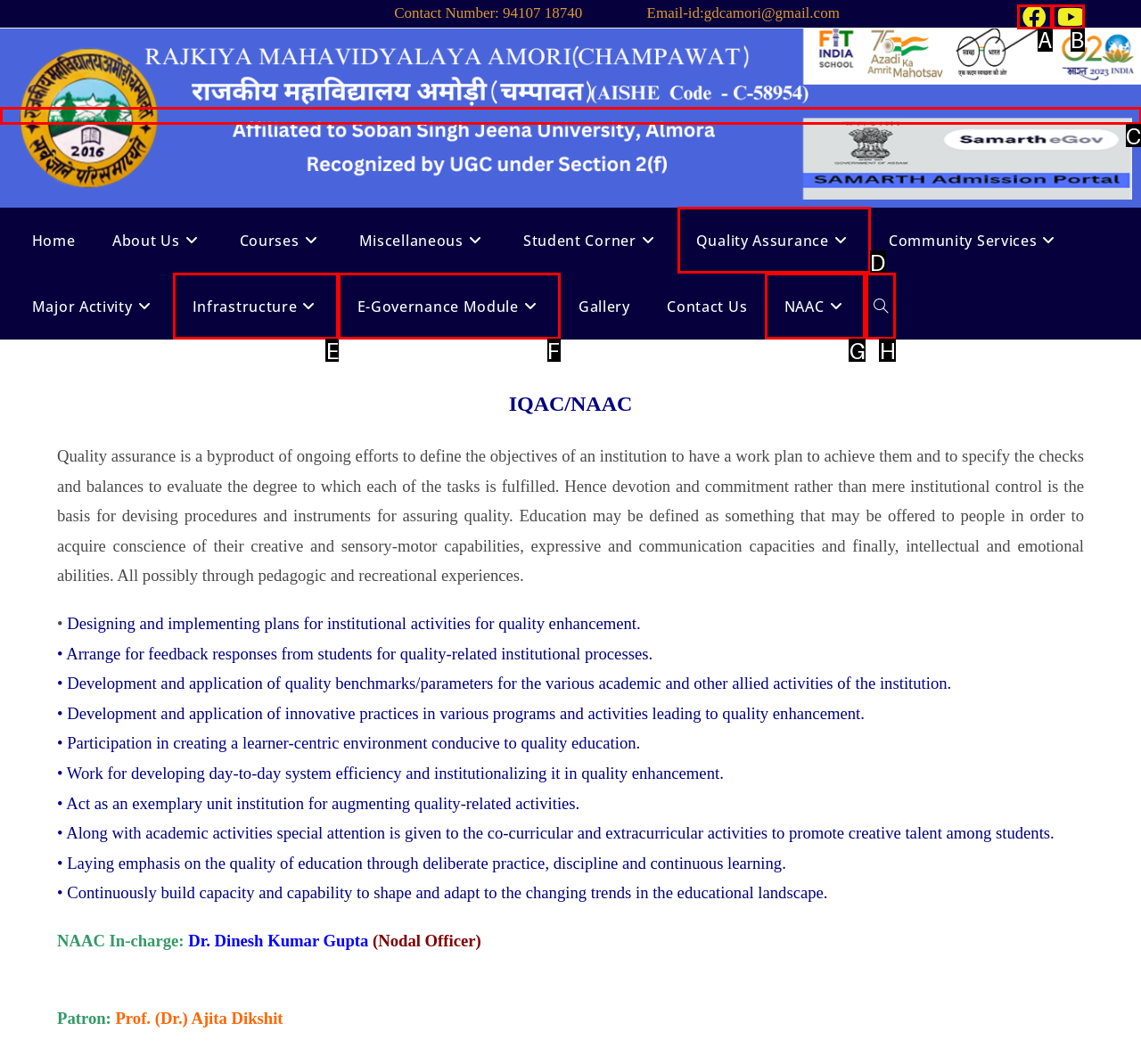Tell me which option I should click to complete the following task: Toggle the website search
Answer with the option's letter from the given choices directly.

H